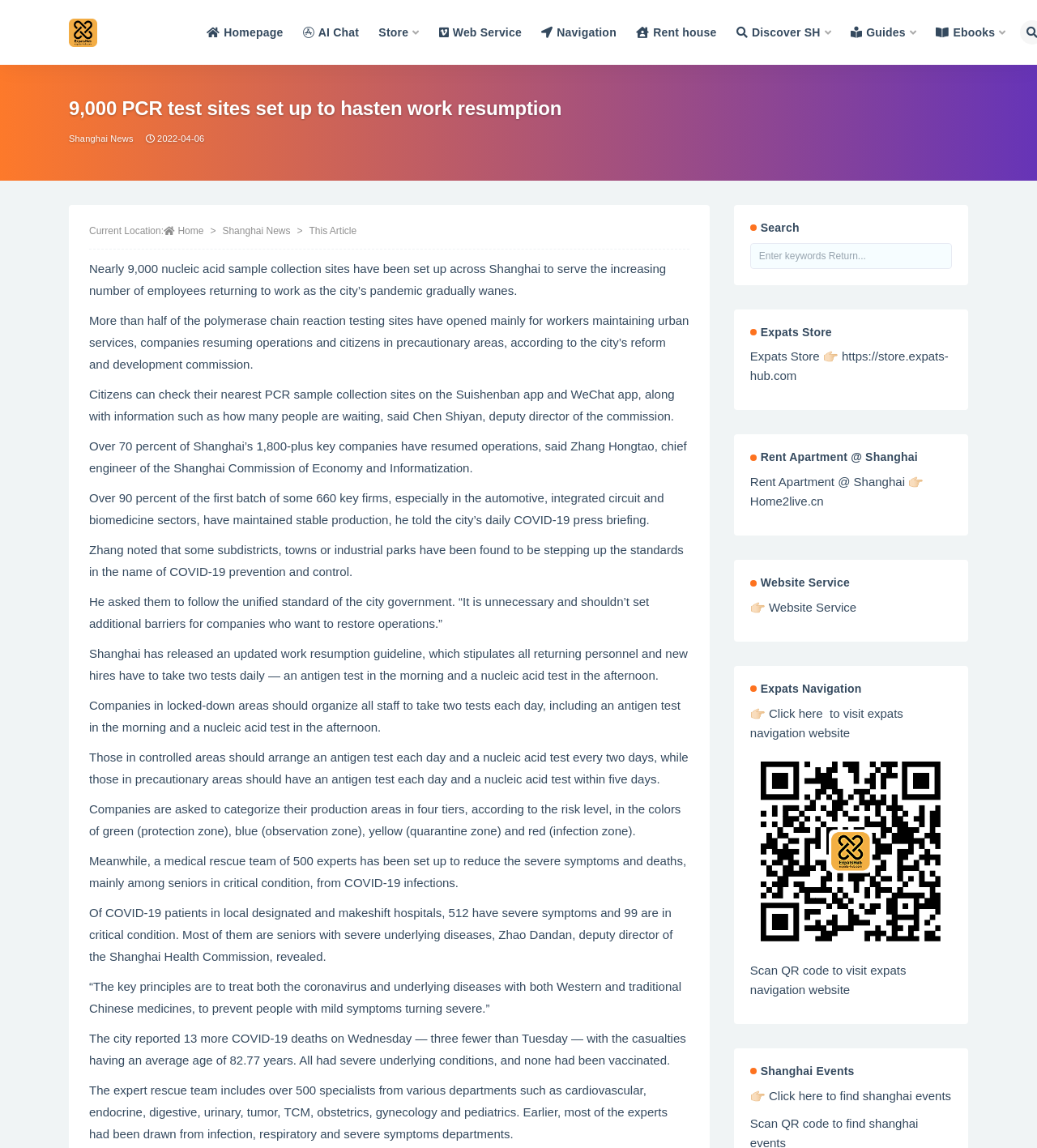Identify the bounding box coordinates of the clickable section necessary to follow the following instruction: "Click on Career". The coordinates should be presented as four float numbers from 0 to 1, i.e., [left, top, right, bottom].

[0.253, 0.088, 0.302, 0.109]